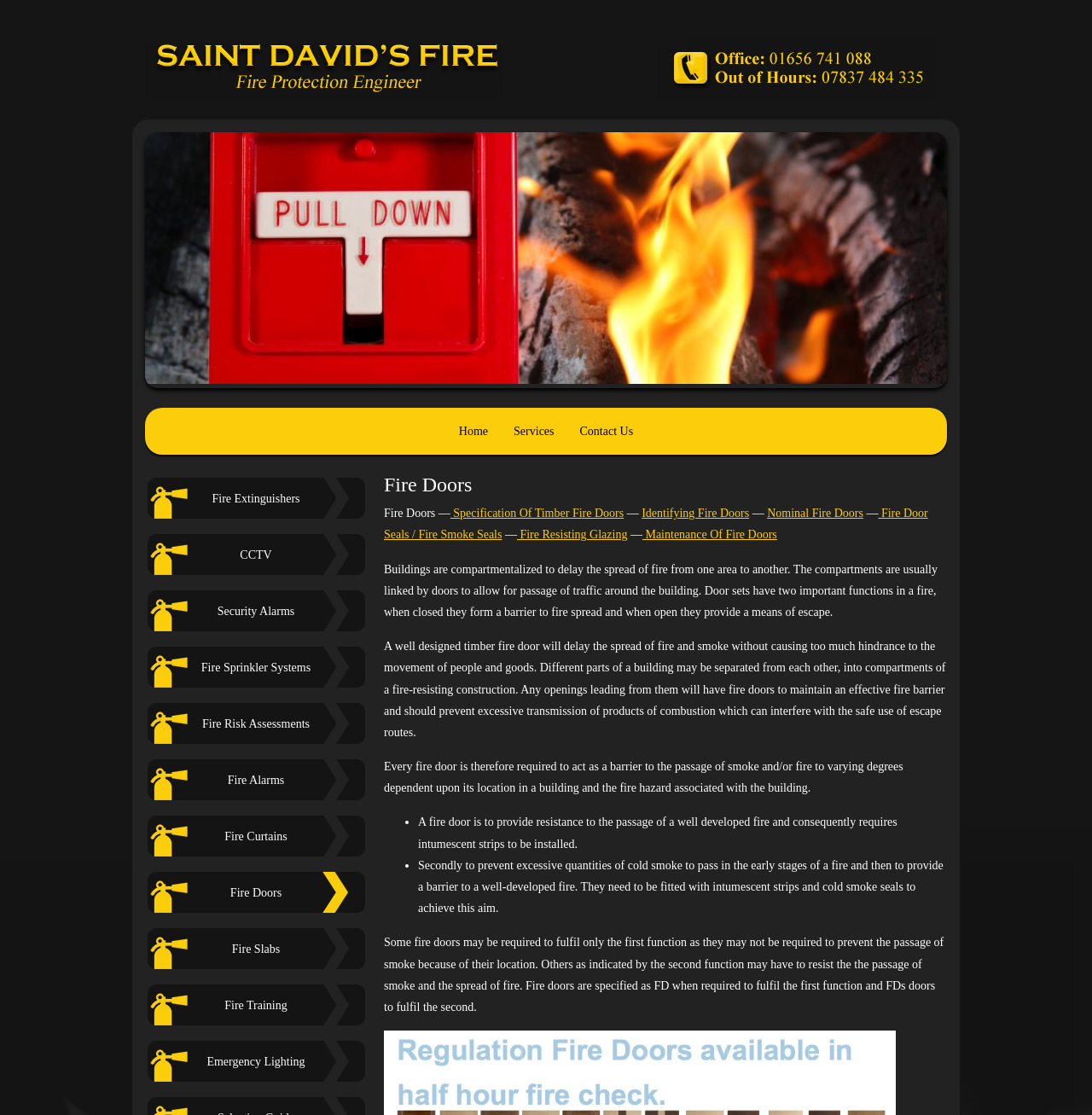Offer a meticulous description of the webpage's structure and content.

This webpage is about fire doors and fire safety, with a focus on specification, identification, and maintenance. At the top of the page, there are two figures, likely images, on either side of the page. Below these figures, there are navigation links, including "Previous", "Next", "Home", "Services", "Contact Us", and several links related to fire safety and security systems.

The main content of the page is divided into sections, with headings and paragraphs of text. The first section has a heading "Fire Doors" and provides an introduction to the importance of fire doors in buildings. The text explains that fire doors are used to compartmentalize buildings and delay the spread of fire, while also providing a means of escape.

Below this introduction, there are several links to related topics, including "Specification Of Timber Fire Doors", "Identifying Fire Doors", "Nominal Fire Doors", "Fire Door Seals / Fire Smoke Seals", "Fire Resisting Glazing", and "Maintenance". These links are arranged in a horizontal row, with a dash separating each link.

The next section of the page provides more detailed information about fire doors, including their design and functionality. The text explains that fire doors are required to act as a barrier to the passage of smoke and/or fire, and that they need to be designed and installed to achieve this aim. There are also two bullet points that highlight the importance of intumescent strips and cold smoke seals in fire door design.

Finally, the page concludes with a section of text that explains the different types of fire doors, including FD and FDs doors, and their specific functions in preventing the spread of fire and smoke.